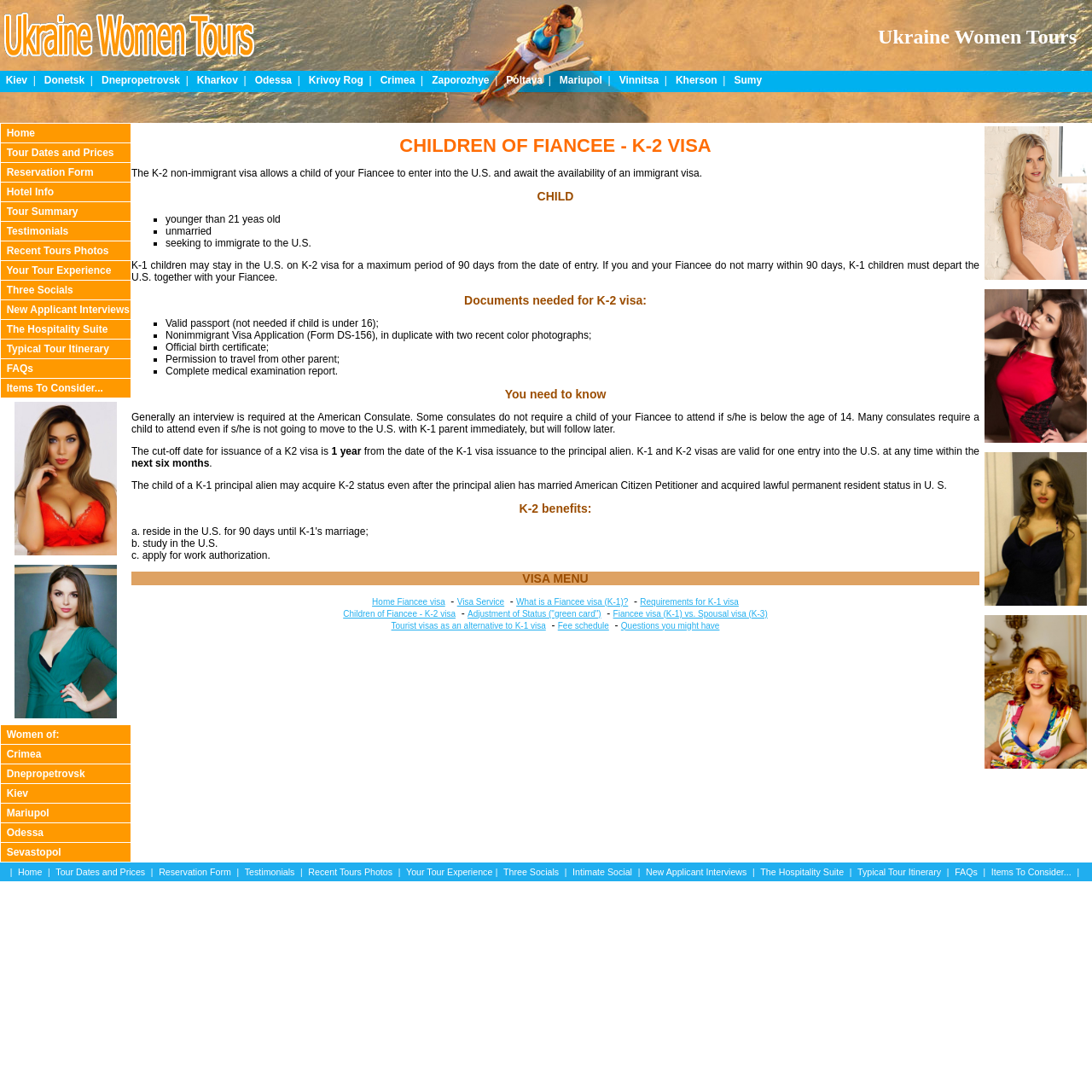Calculate the bounding box coordinates of the UI element given the description: "Krivoy Rog".

[0.283, 0.068, 0.333, 0.079]